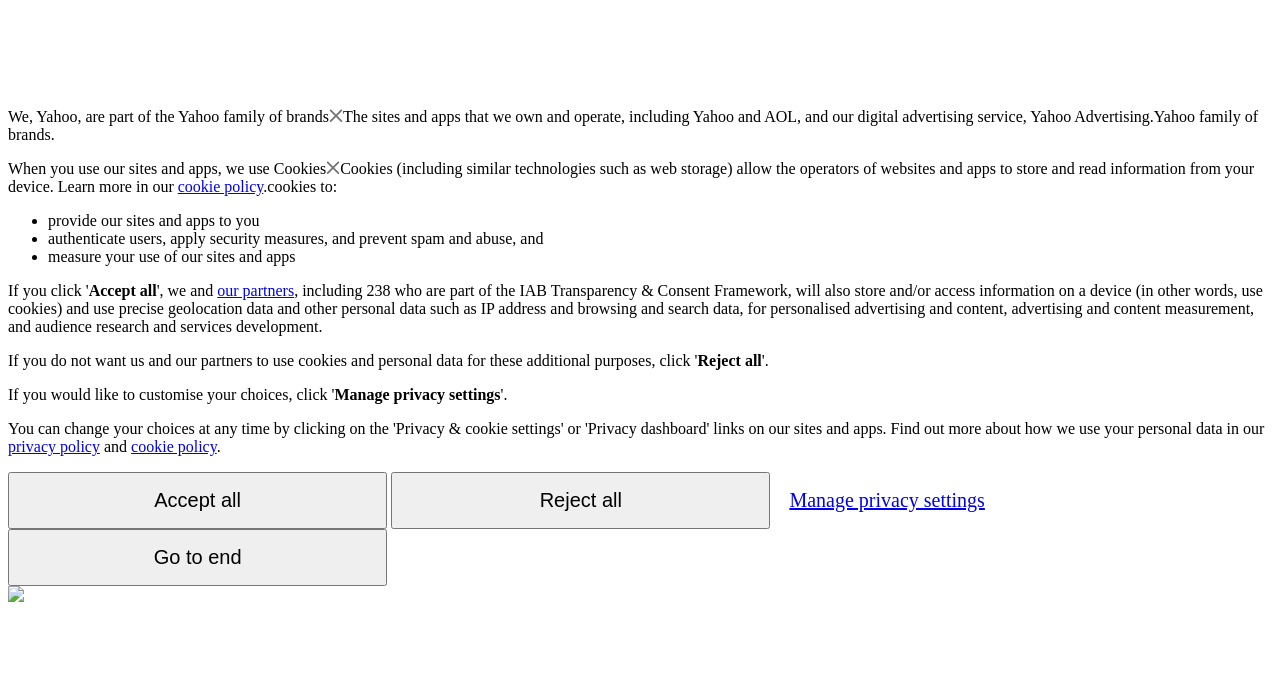Could you find the bounding box coordinates of the clickable area to complete this instruction: "View the 'cookie policy'"?

[0.102, 0.645, 0.169, 0.67]